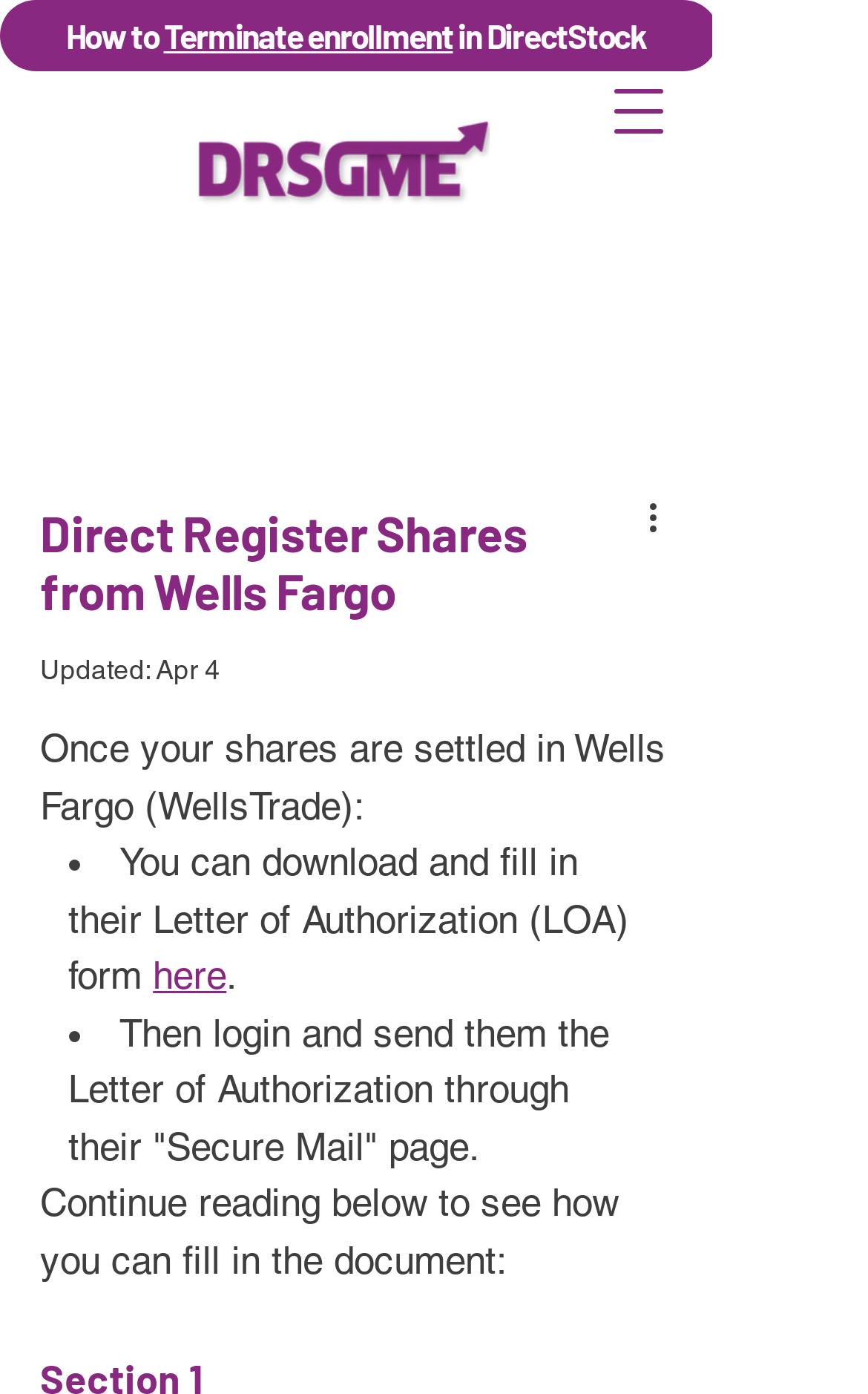Use the details in the image to answer the question thoroughly: 
What is the purpose of the Letter of Authorization form?

Based on the webpage, the Letter of Authorization (LOA) form is mentioned as a document that needs to be downloaded, filled in, and sent to Wells Fargo through their 'Secure Mail' page. This implies that the purpose of the LOA form is to authorize Wells Fargo to perform certain actions on behalf of the user.